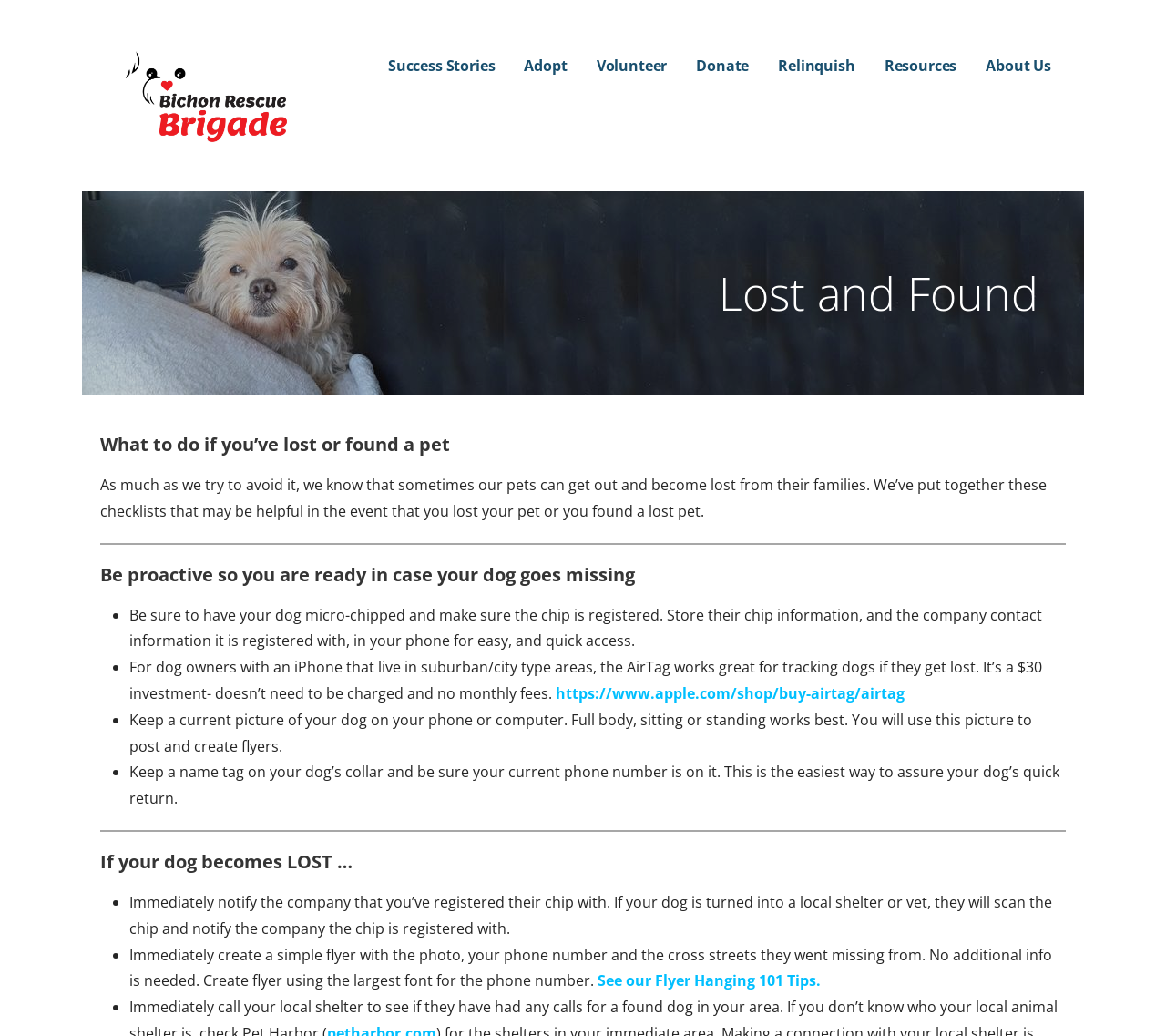What is the purpose of the AirTag?
Using the image, elaborate on the answer with as much detail as possible.

According to the webpage, the AirTag is a $30 investment that can be used to track dogs if they get lost. This information can be found in the section 'Be proactive so you are ready in case your dog goes missing'.